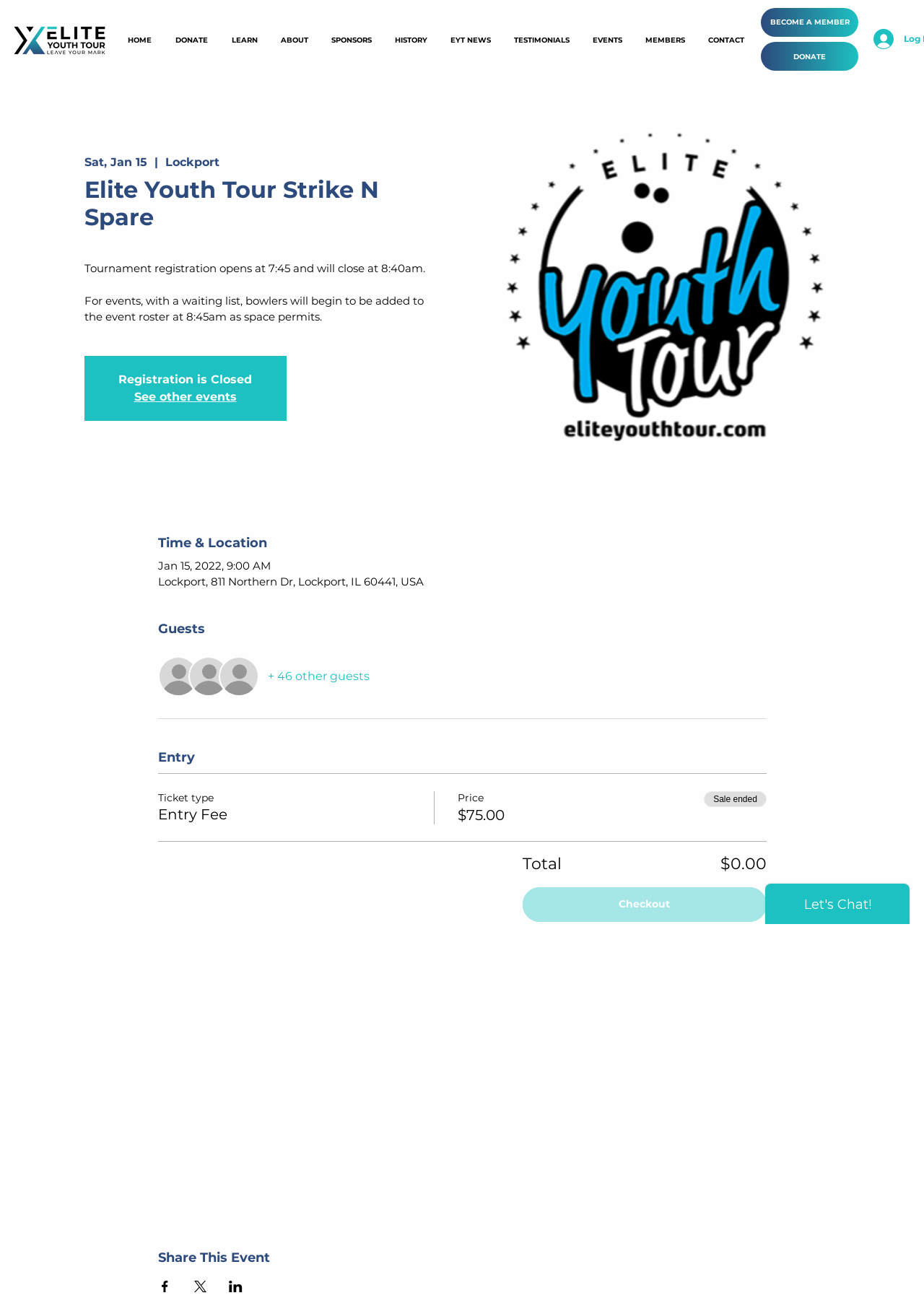Please locate the bounding box coordinates of the element that should be clicked to achieve the given instruction: "Click on the '+ 46 other guests' button".

[0.289, 0.51, 0.4, 0.522]